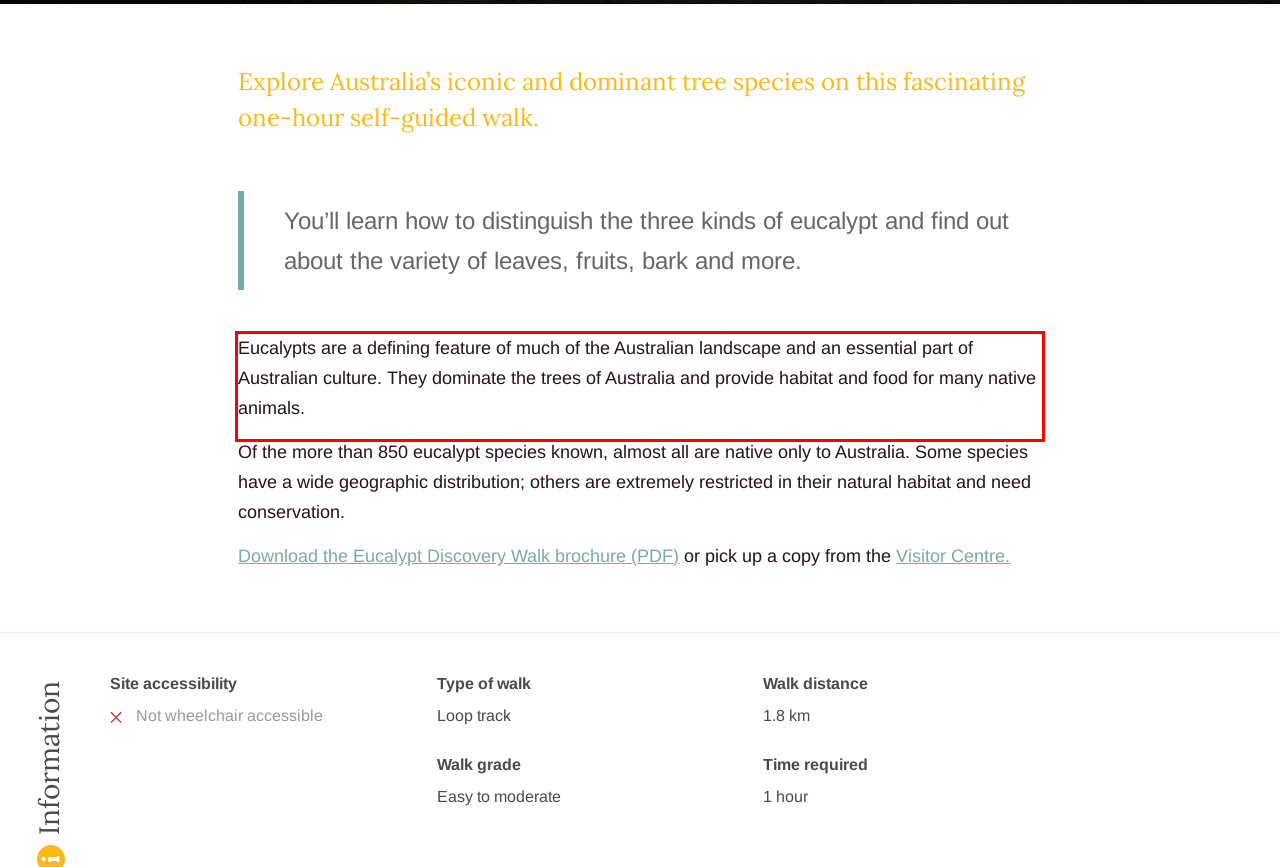Analyze the webpage screenshot and use OCR to recognize the text content in the red bounding box.

Eucalypts are a defining feature of much of the Australian landscape and an essential part of Australian culture. They dominate the trees of Australia and provide habitat and food for many native animals.